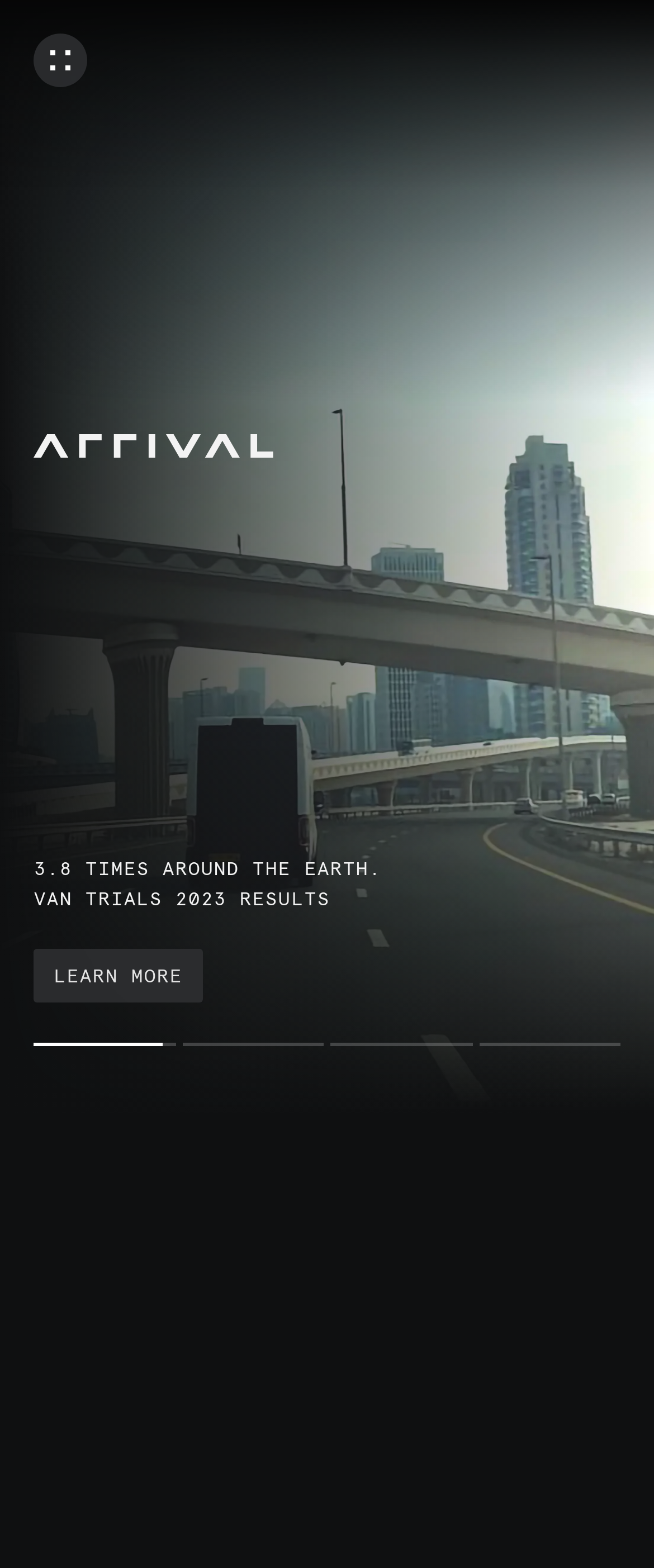Using the details from the image, please elaborate on the following question: What type of vehicle is mentioned on the webpage?

Although there is no explicit image of a vehicle, the meta description mentions 'Urban utility vehicle', which suggests that the webpage is related to this type of vehicle.